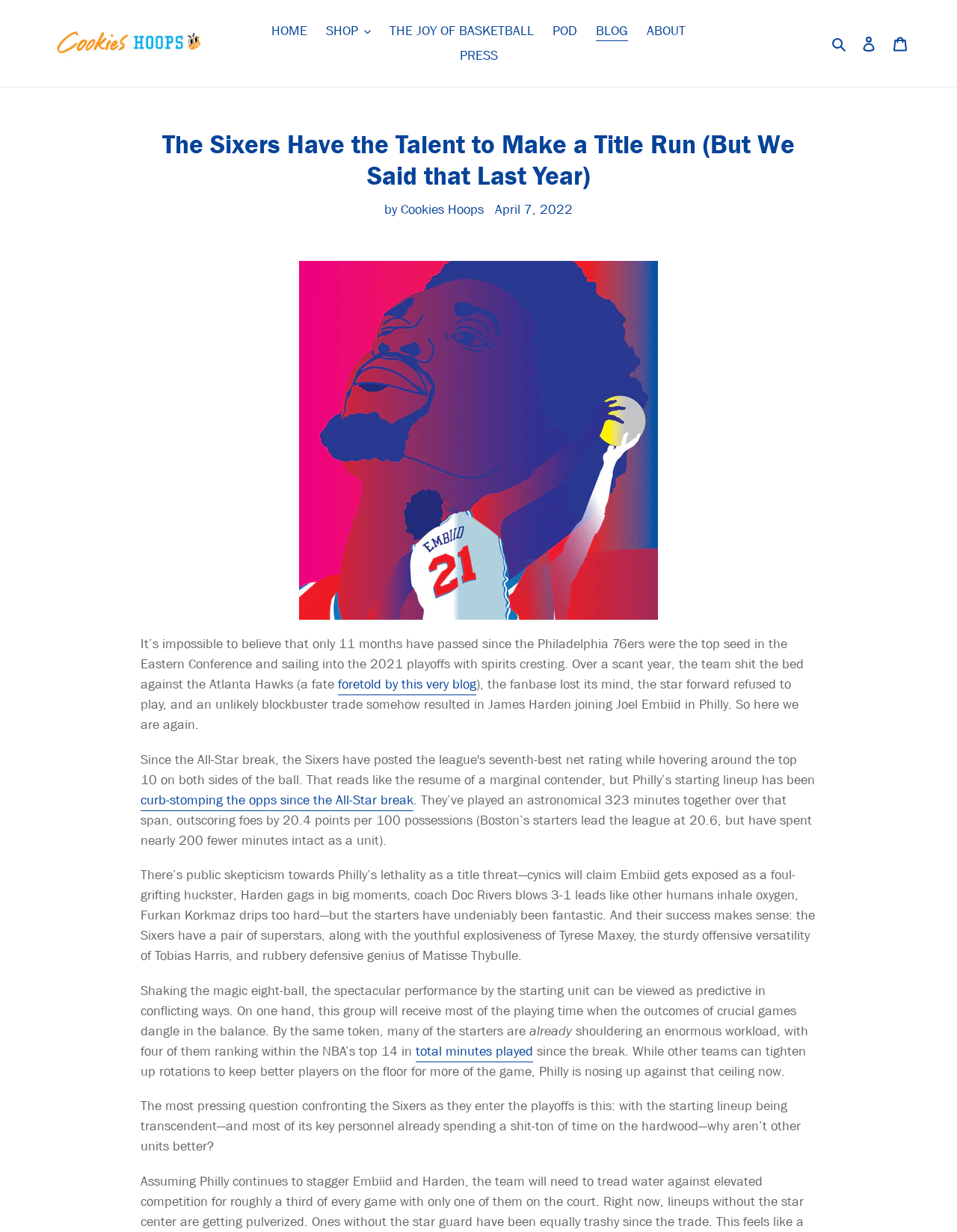What is the topic of the article?
Using the image, elaborate on the answer with as much detail as possible.

I determined the topic of the article by reading the text content of the webpage, which mentions the Philadelphia 76ers and their performance in the playoffs.